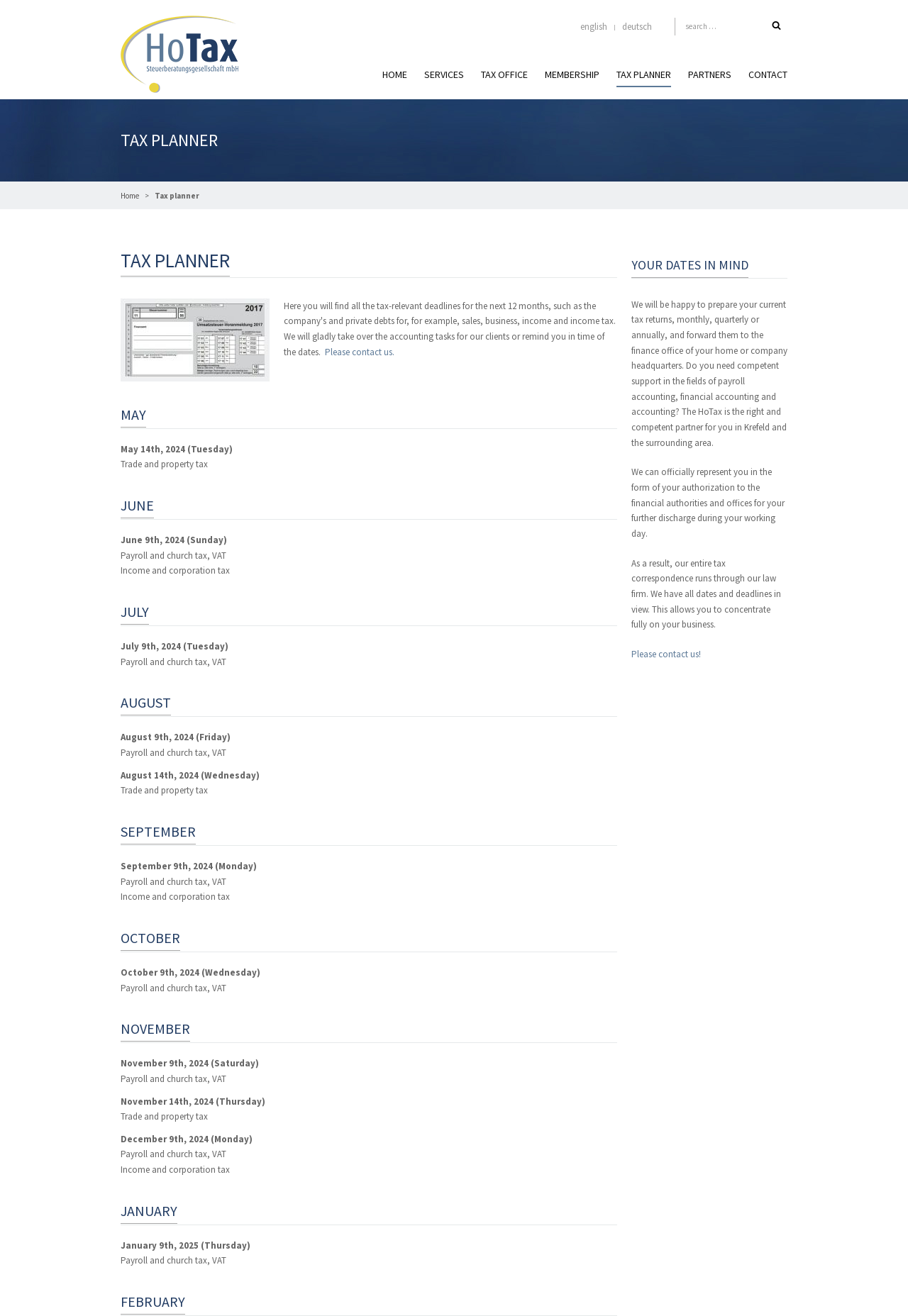Determine the bounding box coordinates for the UI element matching this description: "Tax office".

[0.53, 0.051, 0.581, 0.065]